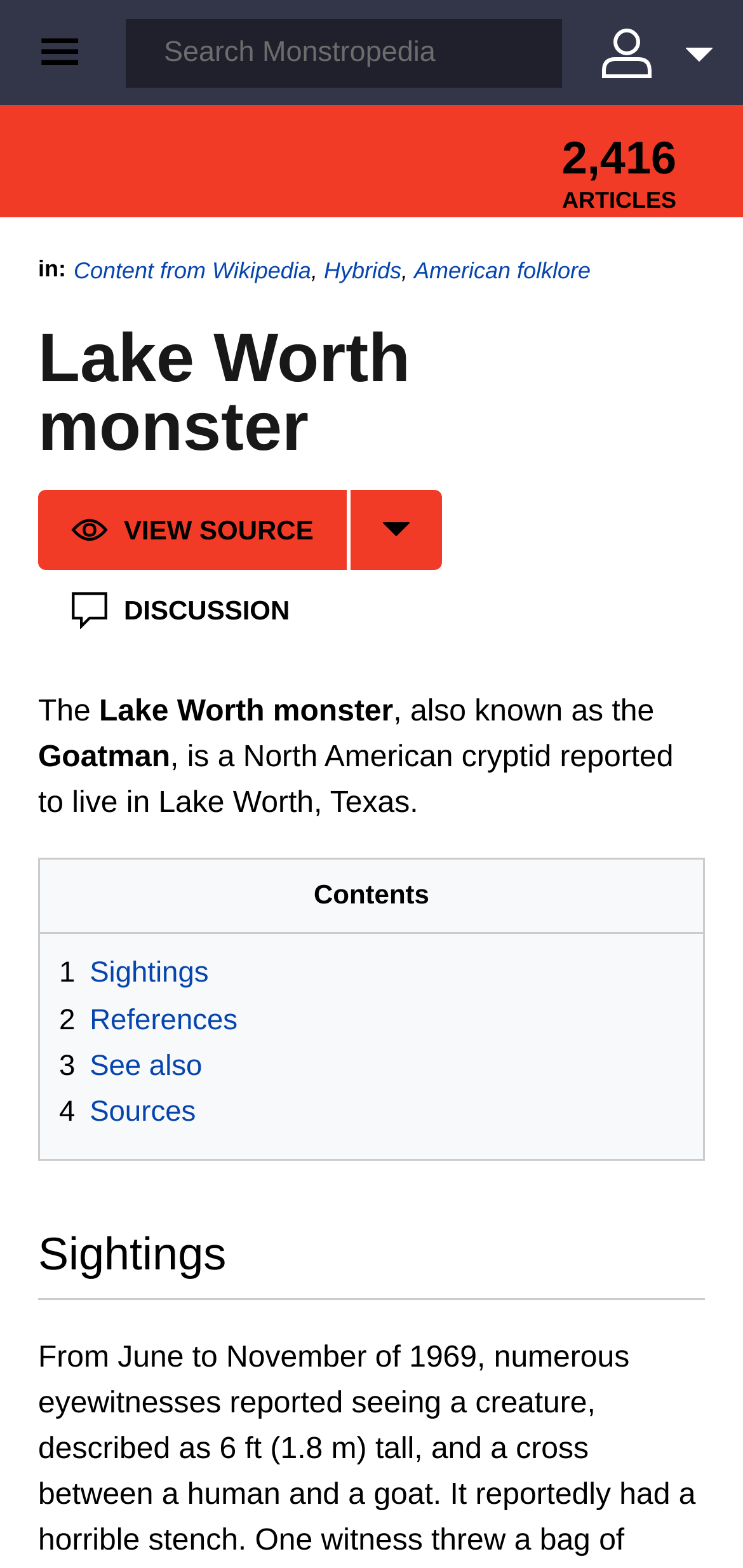Based on the element description Discussion, identify the bounding box of the UI element in the given webpage screenshot. The coordinates should be in the format (top-left x, top-left y, bottom-right x, bottom-right y) and must be between 0 and 1.

[0.051, 0.363, 0.446, 0.415]